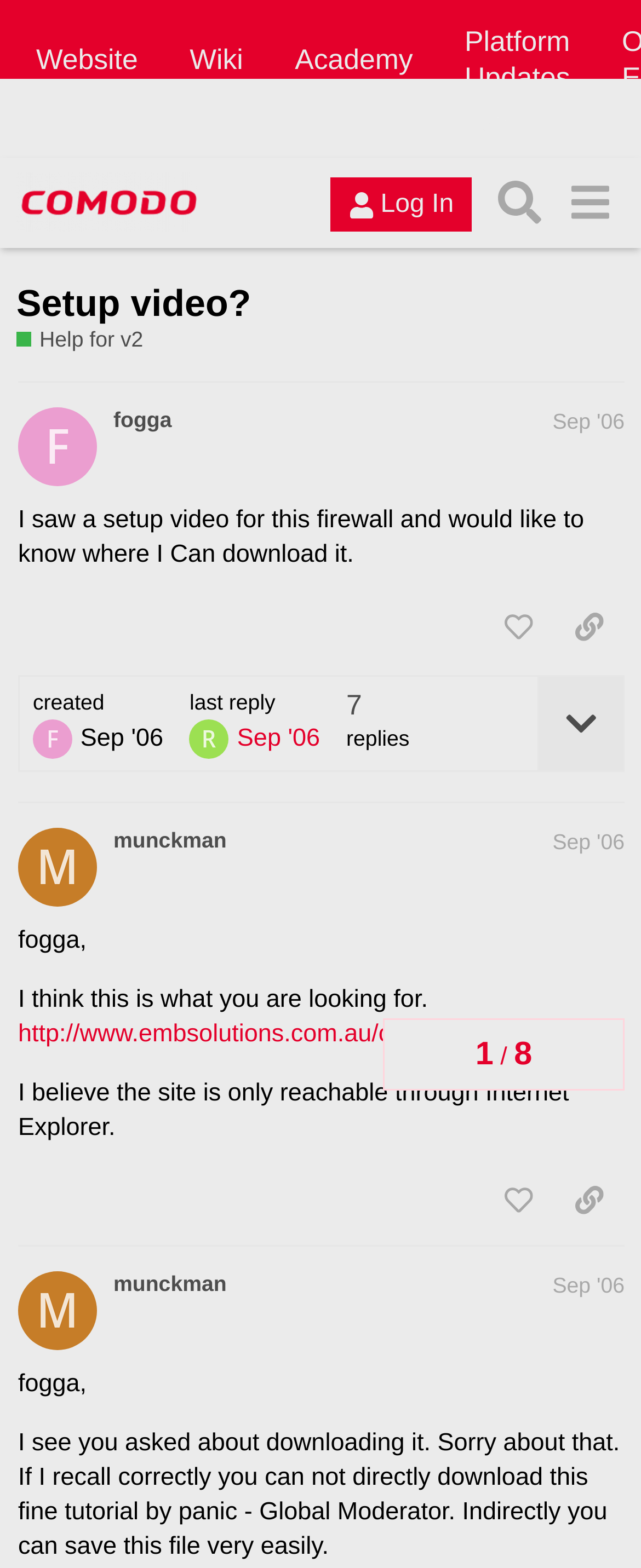Use the information in the screenshot to answer the question comprehensively: What is the name of the forum?

I looked at the header of the webpage and found the link 'Comodo Forum' which is the name of the forum.